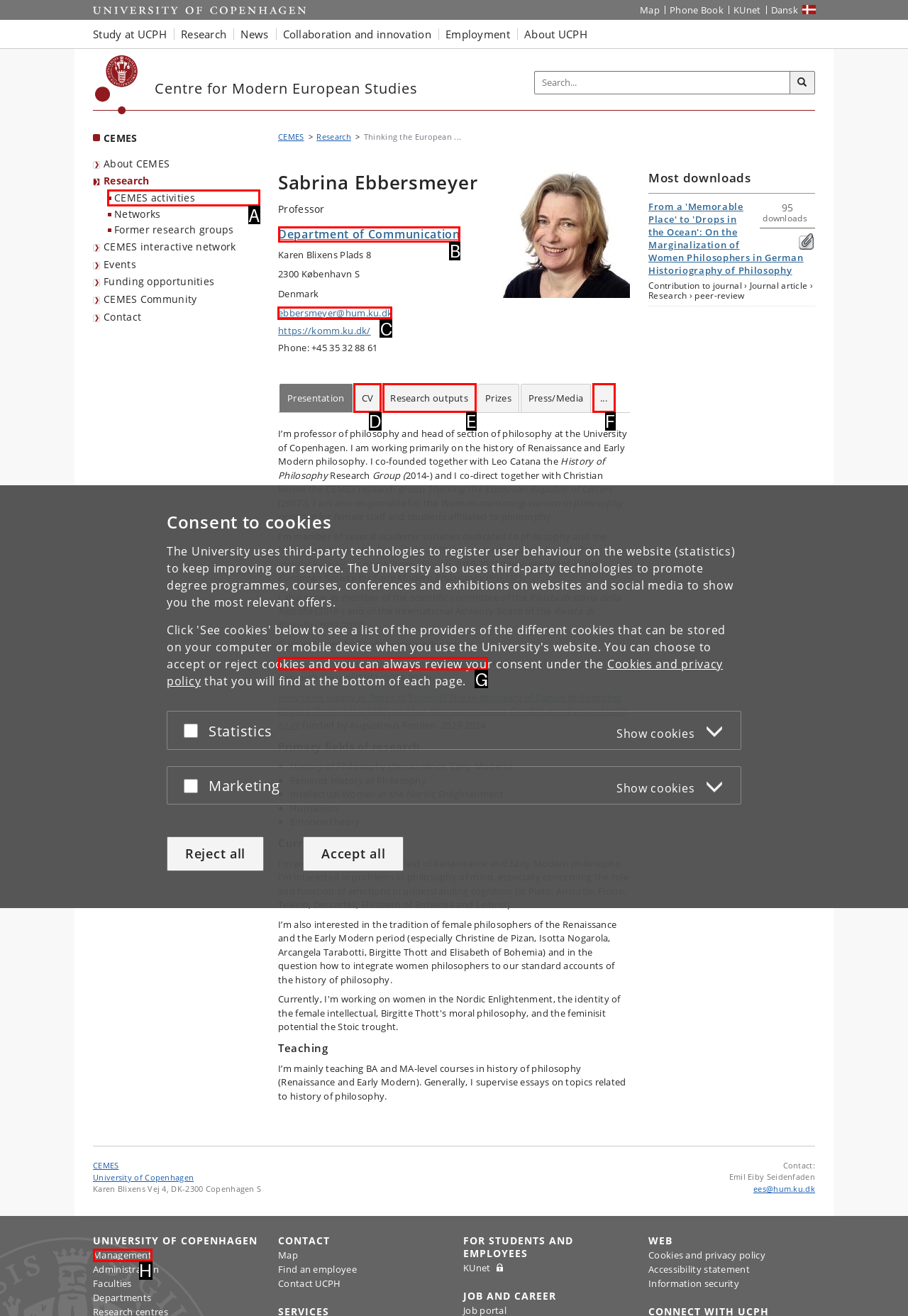Select the letter of the UI element that matches this task: Contact Sabrina Ebbersmeyer
Provide the answer as the letter of the correct choice.

C